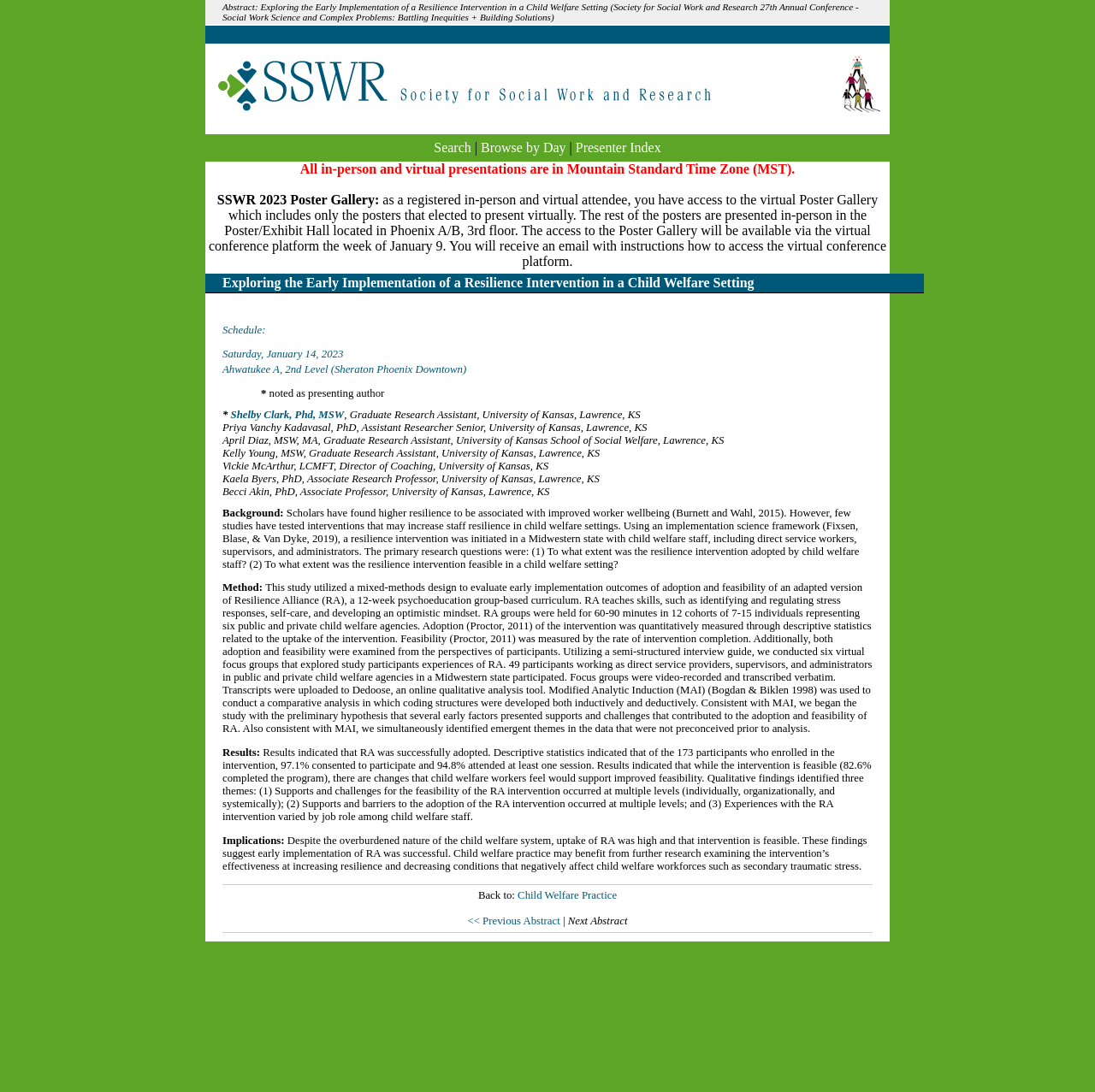Can you specify the bounding box coordinates of the area that needs to be clicked to fulfill the following instruction: "View presenter index"?

[0.526, 0.128, 0.604, 0.142]